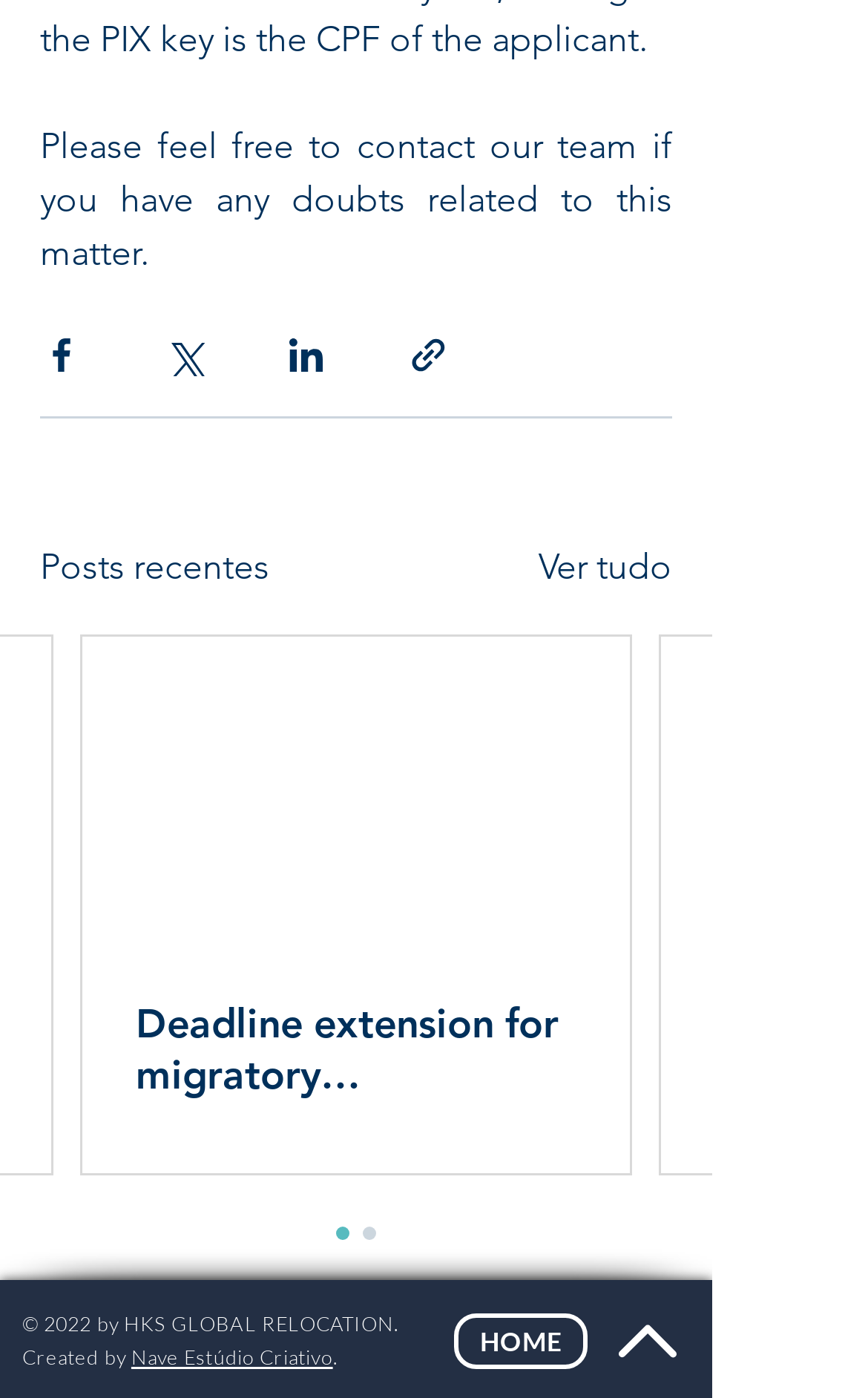How many articles are displayed on the webpage?
Based on the image, please offer an in-depth response to the question.

There is one article displayed on the webpage, which is represented by the 'article' element. This article contains a link with the title 'Deadline extension for migratory regularization'.